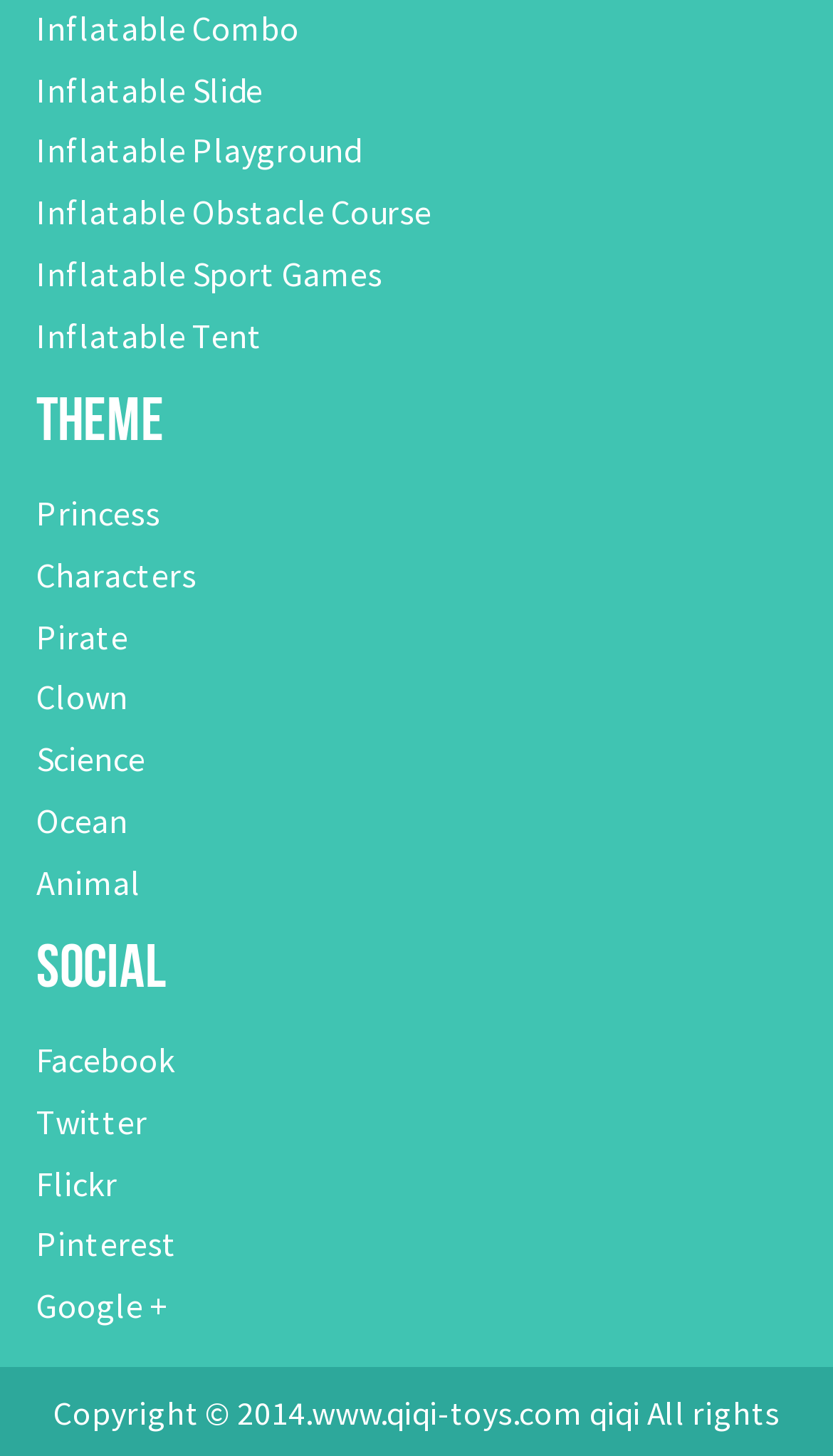From the screenshot, find the bounding box of the UI element matching this description: "Princess". Supply the bounding box coordinates in the form [left, top, right, bottom], each a float between 0 and 1.

[0.044, 0.376, 0.193, 0.406]